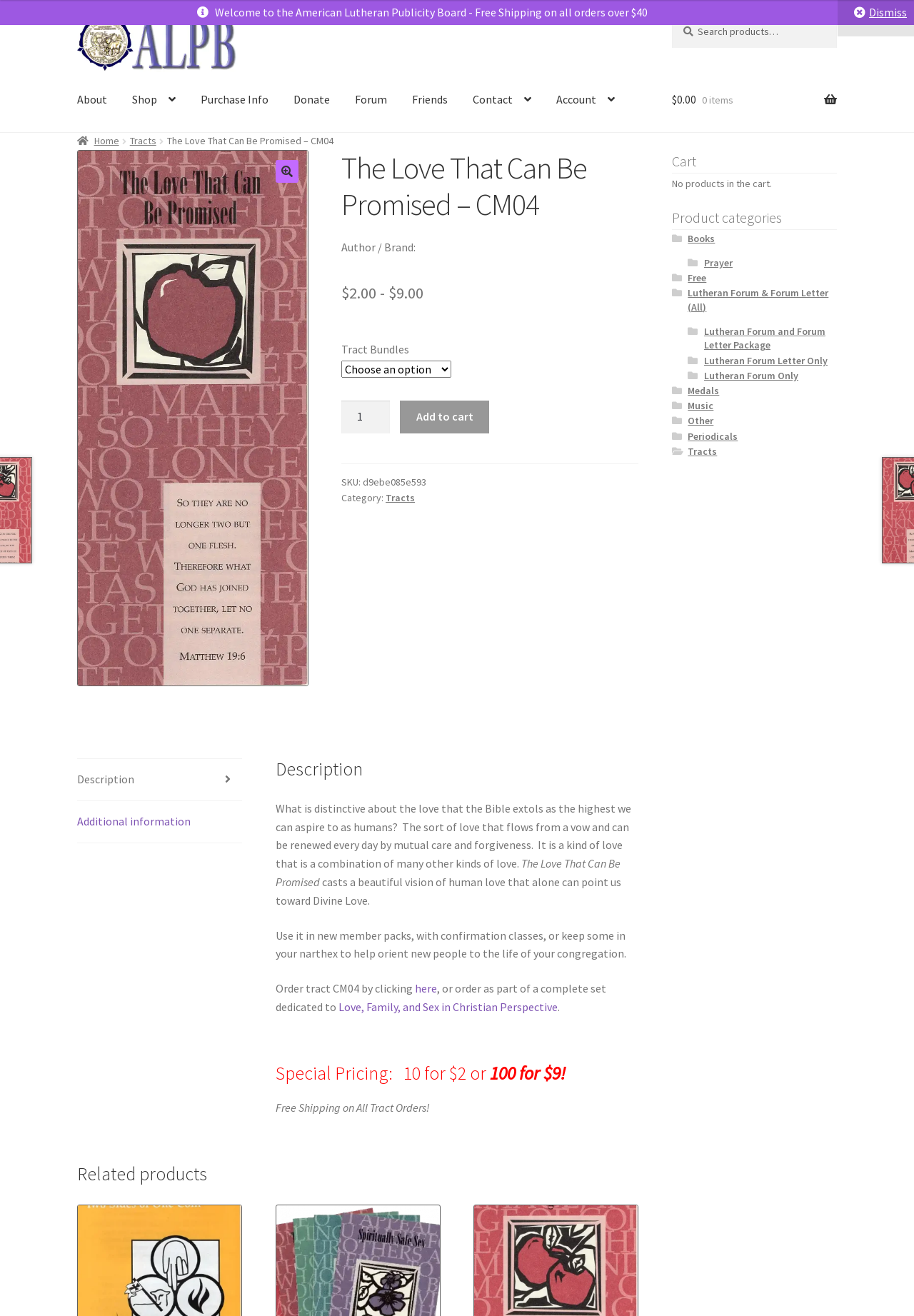Please identify the coordinates of the bounding box that should be clicked to fulfill this instruction: "View the description of the product".

[0.084, 0.577, 0.265, 0.608]